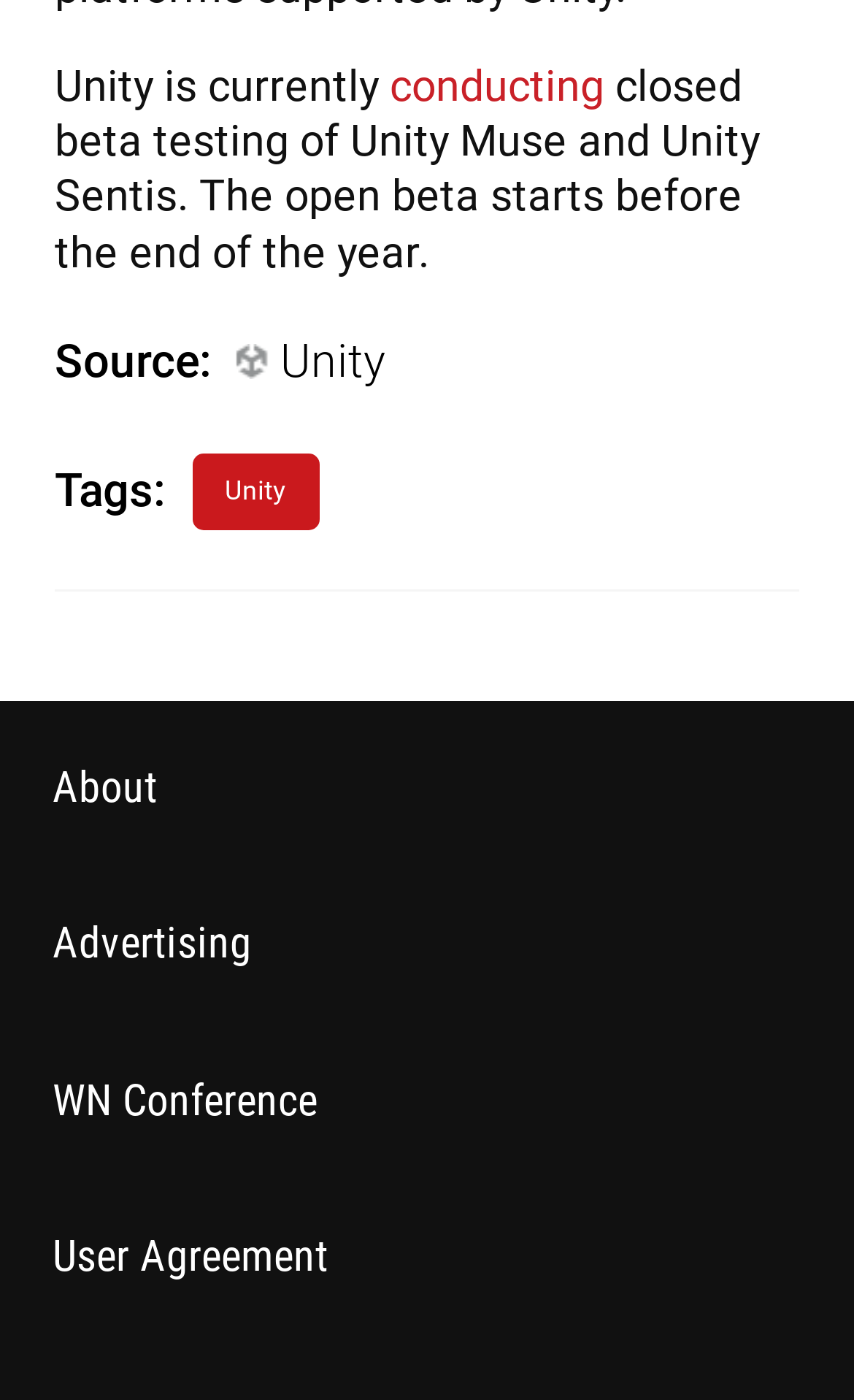What is Unity currently doing?
Based on the image, answer the question with a single word or brief phrase.

conducting closed beta testing